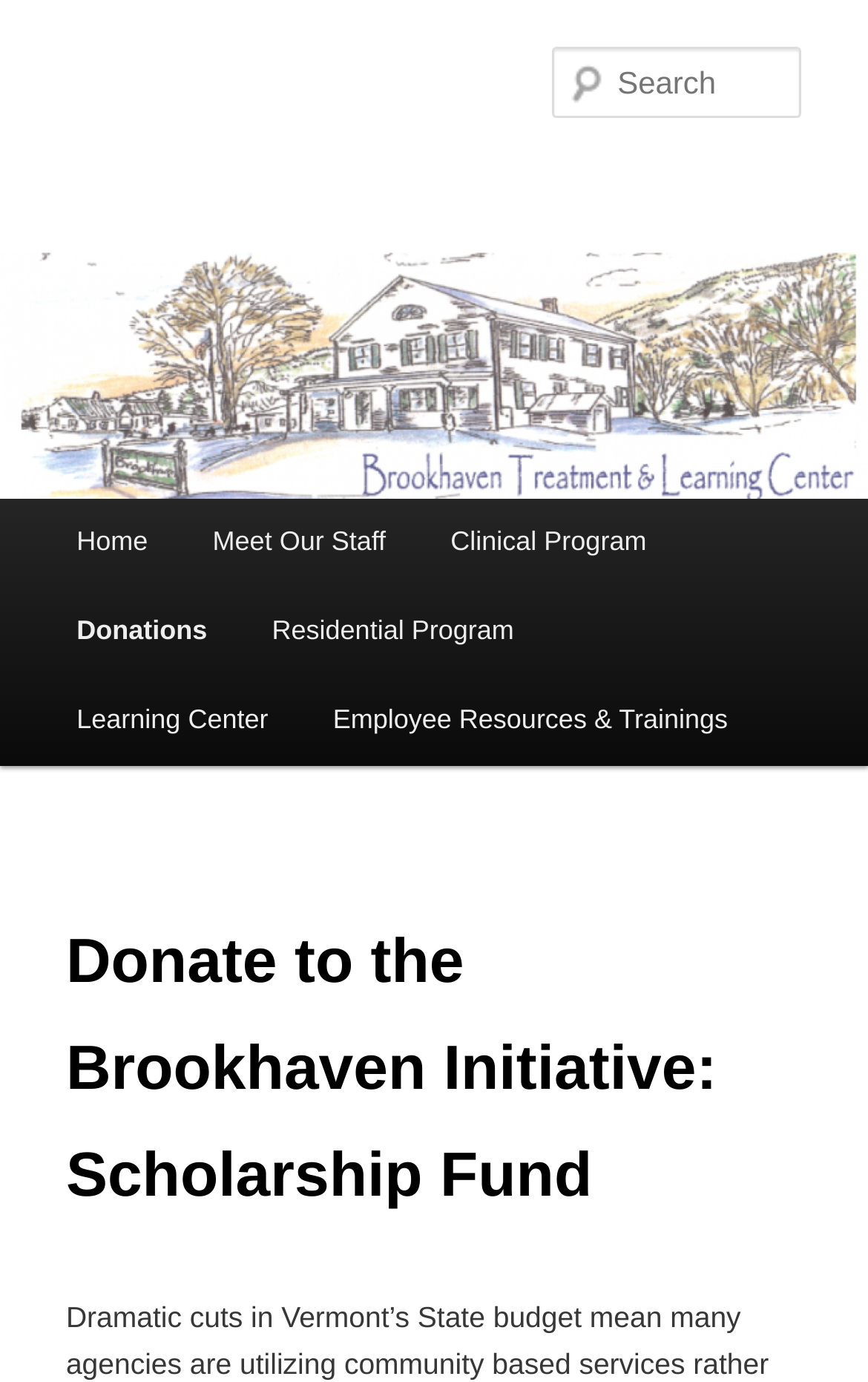Can you identify the bounding box coordinates of the clickable region needed to carry out this instruction: 'learn about the clinical program'? The coordinates should be four float numbers within the range of 0 to 1, stated as [left, top, right, bottom].

[0.482, 0.362, 0.782, 0.426]